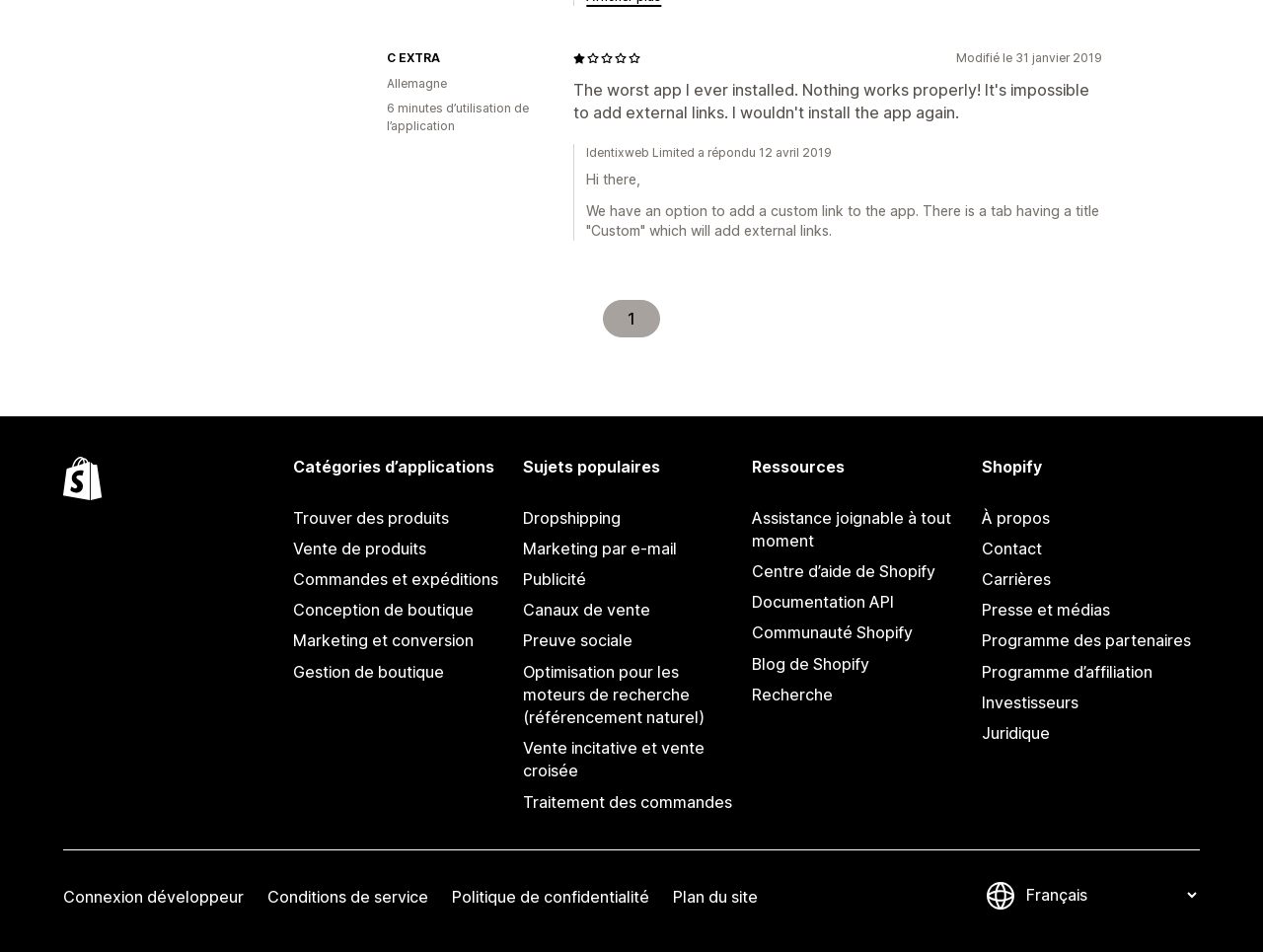Determine the bounding box coordinates of the clickable region to follow the instruction: "Click on the 'Connexion développeur' link".

[0.05, 0.926, 0.193, 0.958]